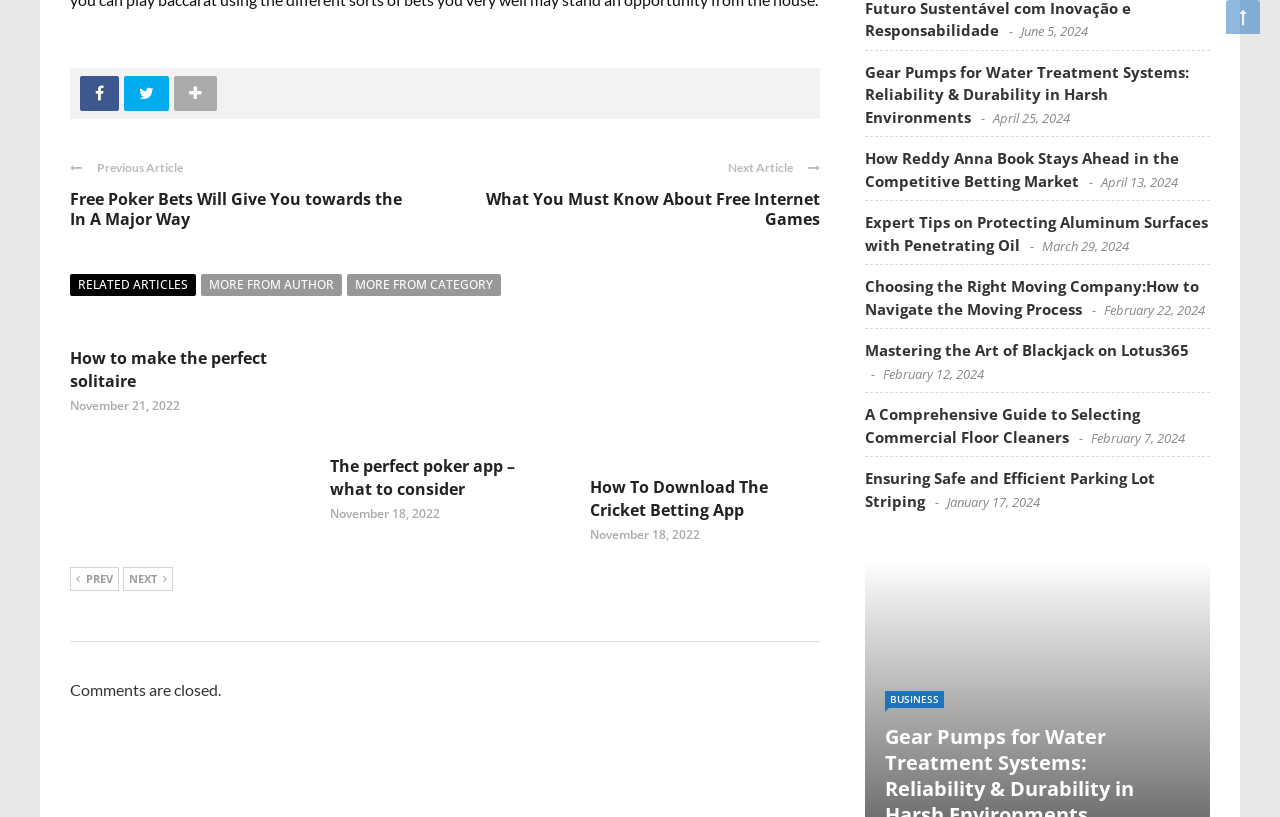Please study the image and answer the question comprehensively:
How many social media links are present?

There are two social media links present on the webpage, which can be identified by the Facebook and Twitter icons. These links are located at the top of the webpage, indicating that they are social media links.